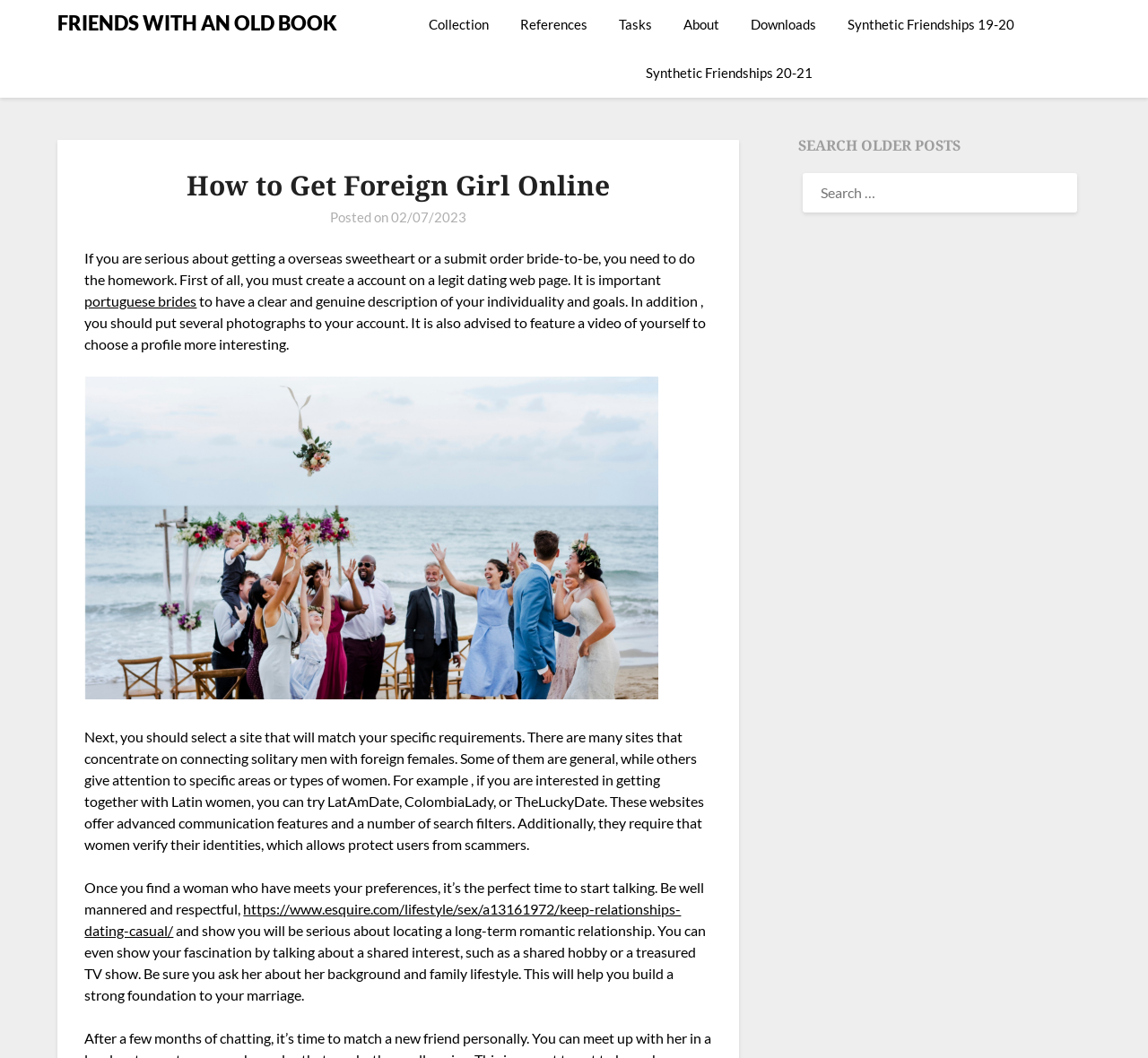Please locate the bounding box coordinates of the element that should be clicked to achieve the given instruction: "Click on the 'FRIENDS WITH AN OLD BOOK' link".

[0.05, 0.007, 0.294, 0.037]